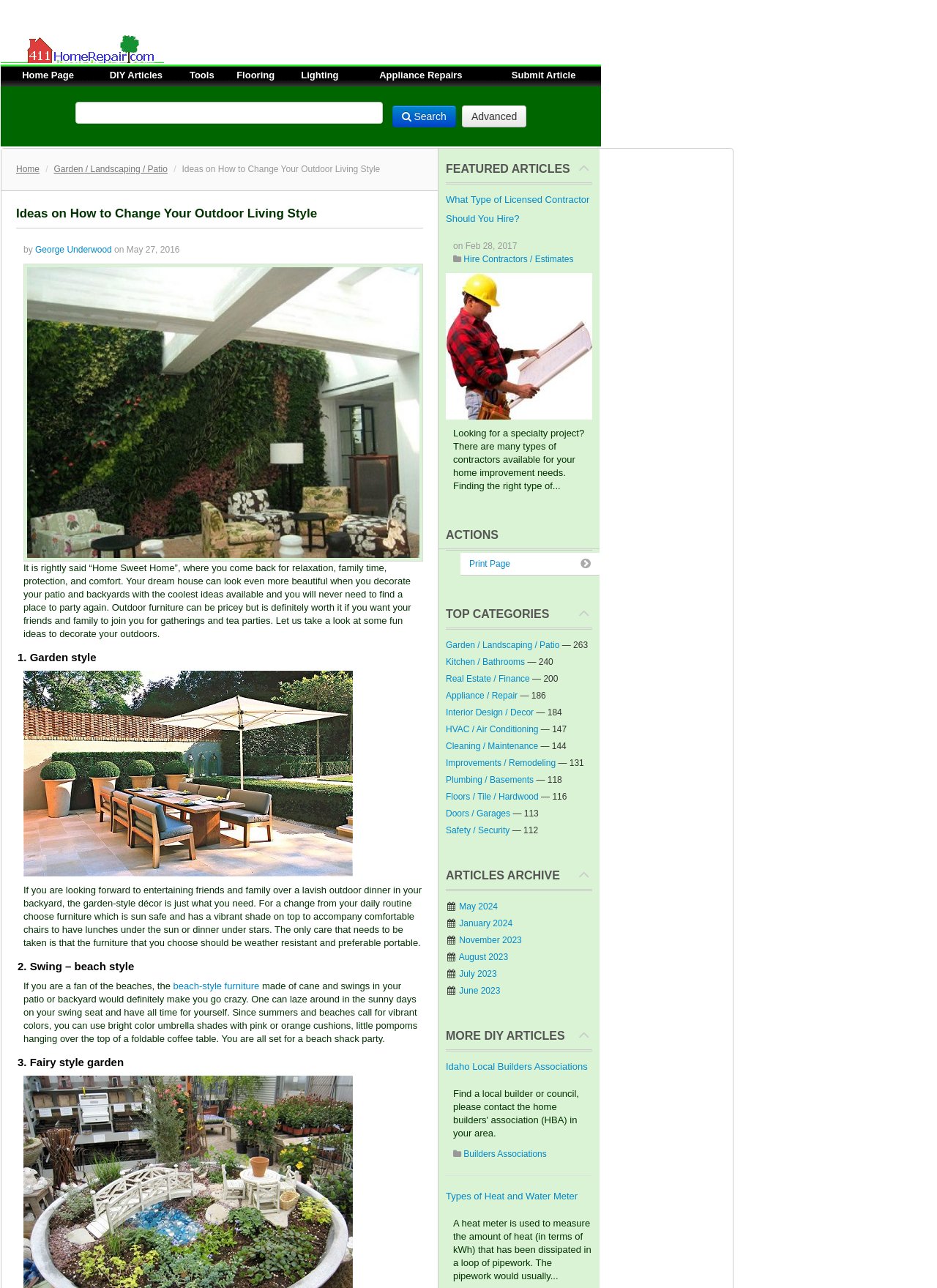Determine the bounding box for the described UI element: "Floors / Tile / Hardwood".

[0.476, 0.615, 0.575, 0.623]